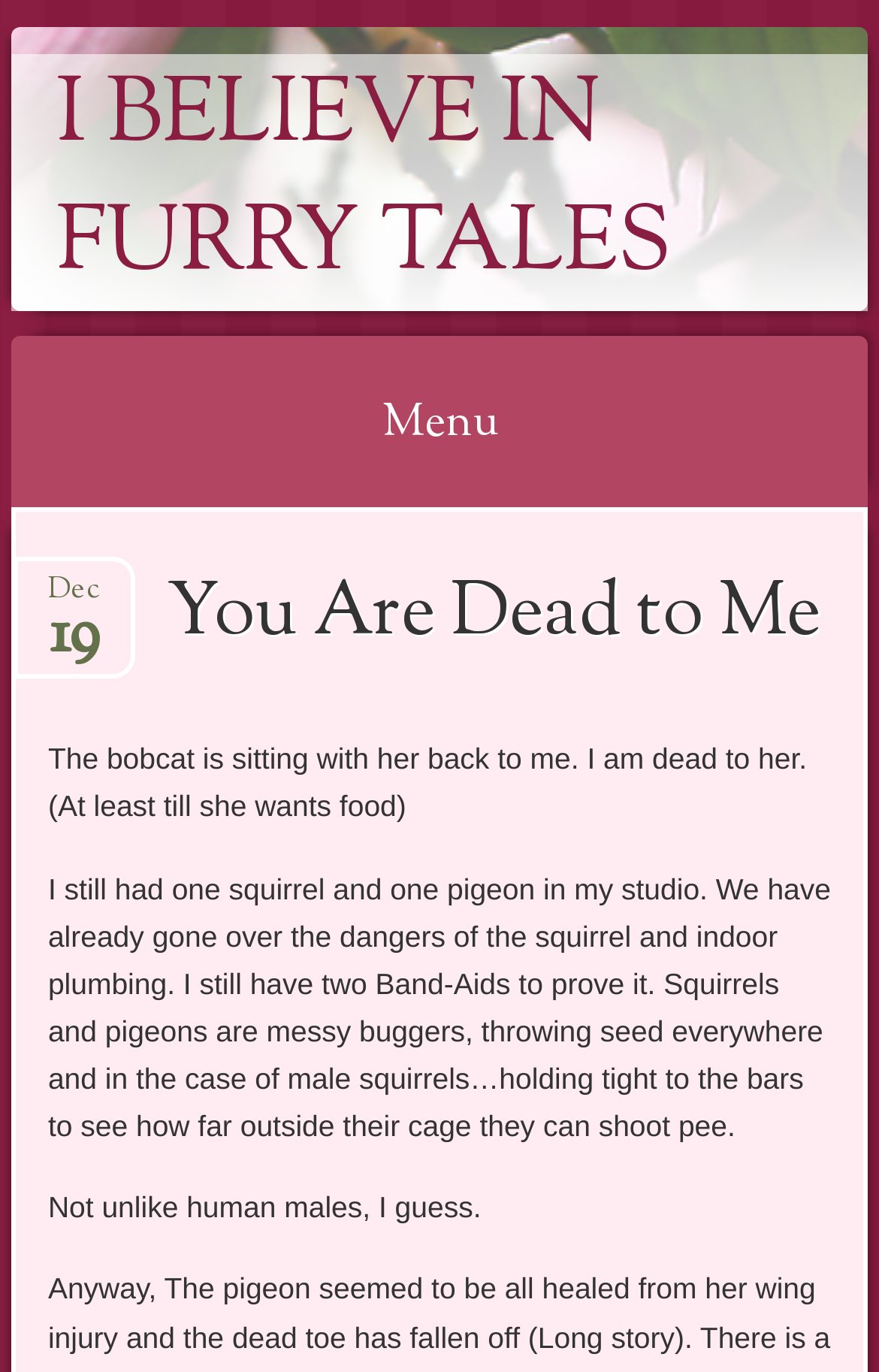What is the date mentioned in the webpage?
Please provide a single word or phrase as the answer based on the screenshot.

Dec 19